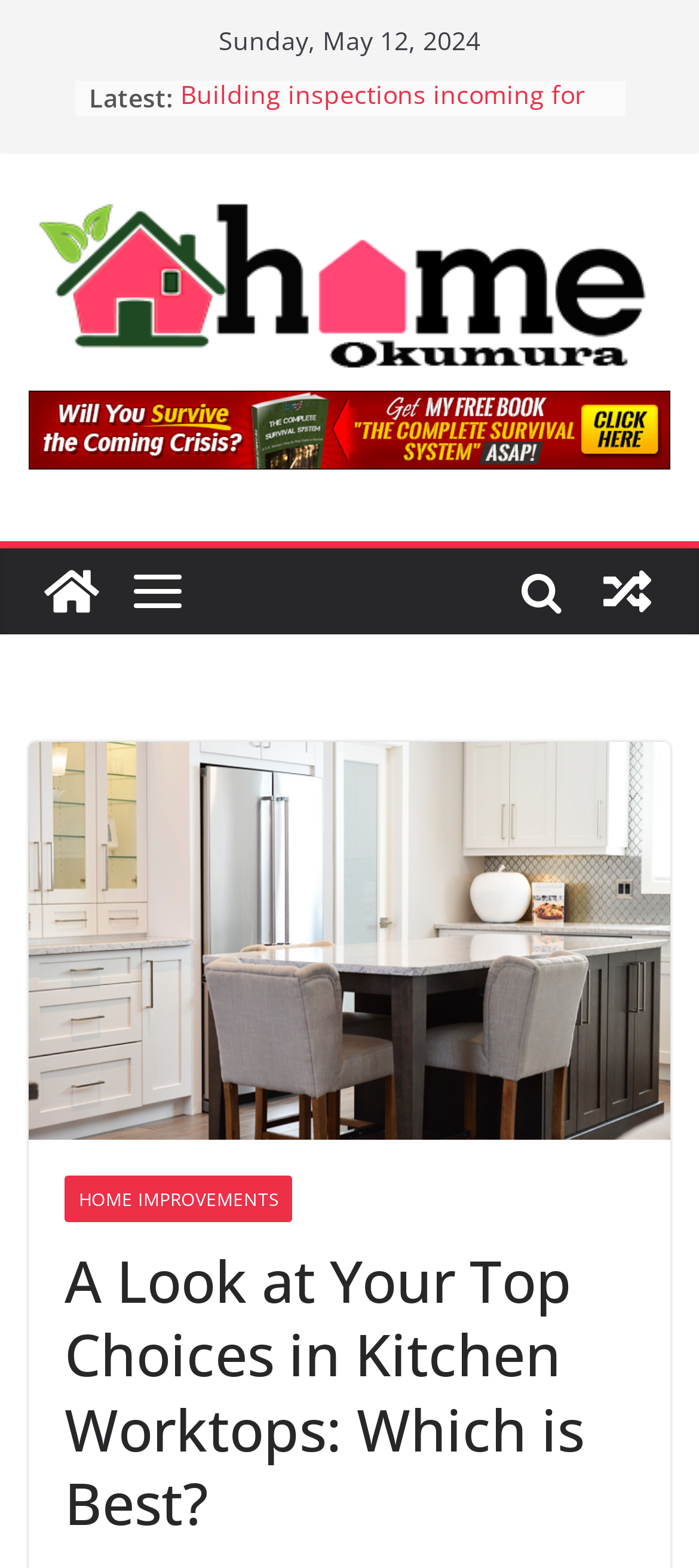Reply to the question with a brief word or phrase: How many images are on the webpage?

4